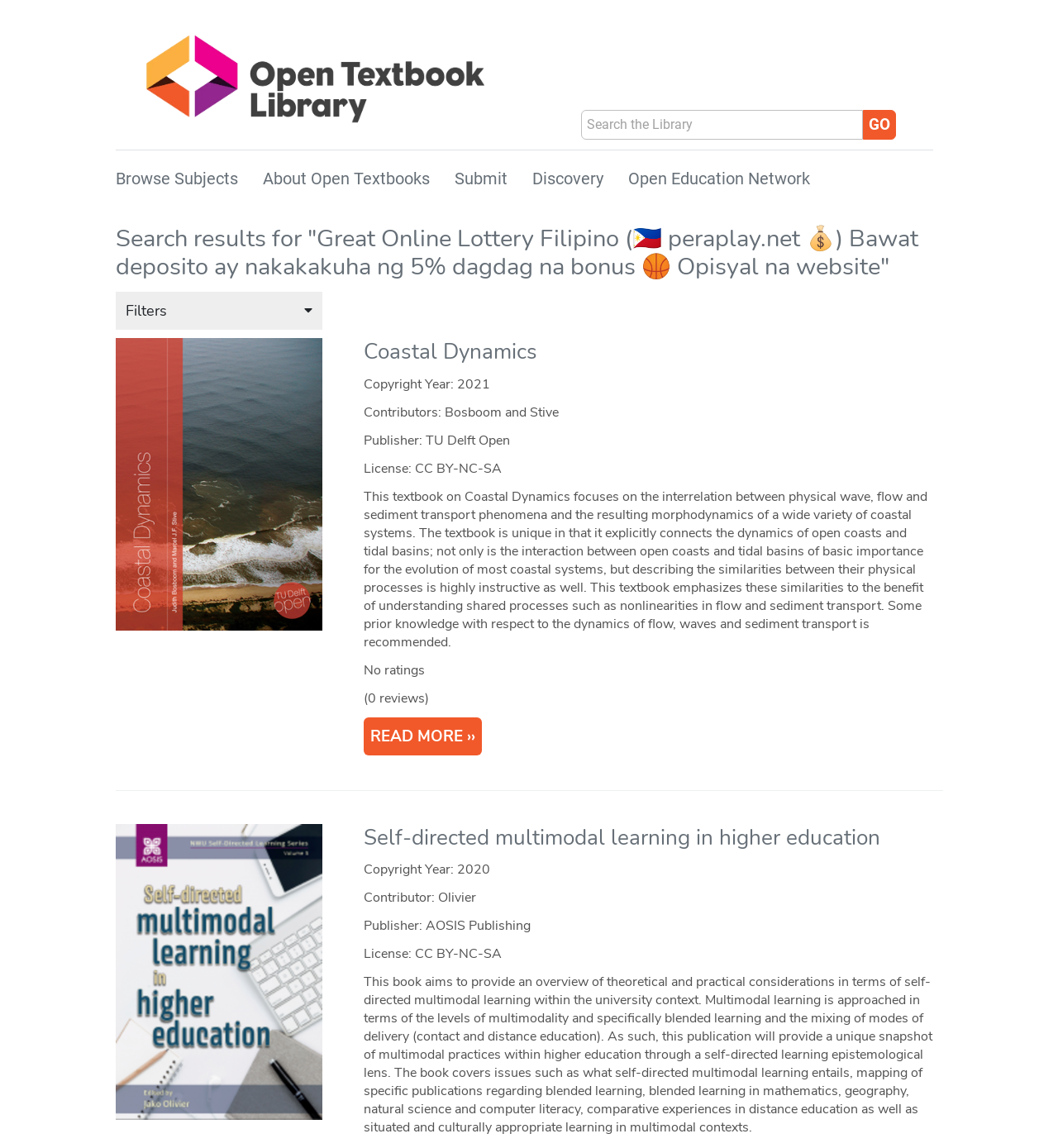Please find and report the bounding box coordinates of the element to click in order to perform the following action: "Read more about Coastal Dynamics". The coordinates should be expressed as four float numbers between 0 and 1, in the format [left, top, right, bottom].

[0.109, 0.413, 0.305, 0.429]